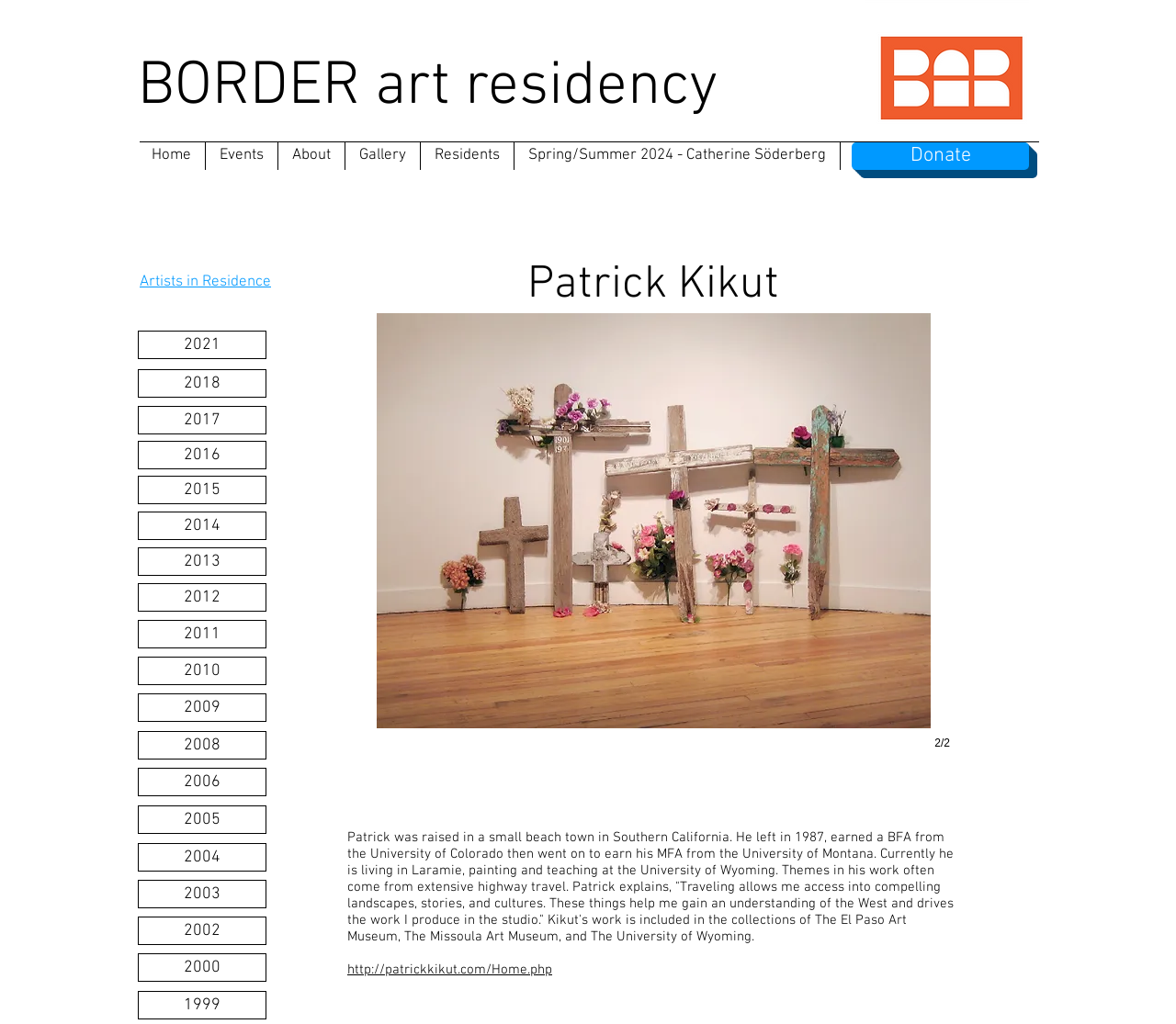Can you find the bounding box coordinates of the area I should click to execute the following instruction: "Check the artist's personal website"?

[0.295, 0.939, 0.47, 0.955]